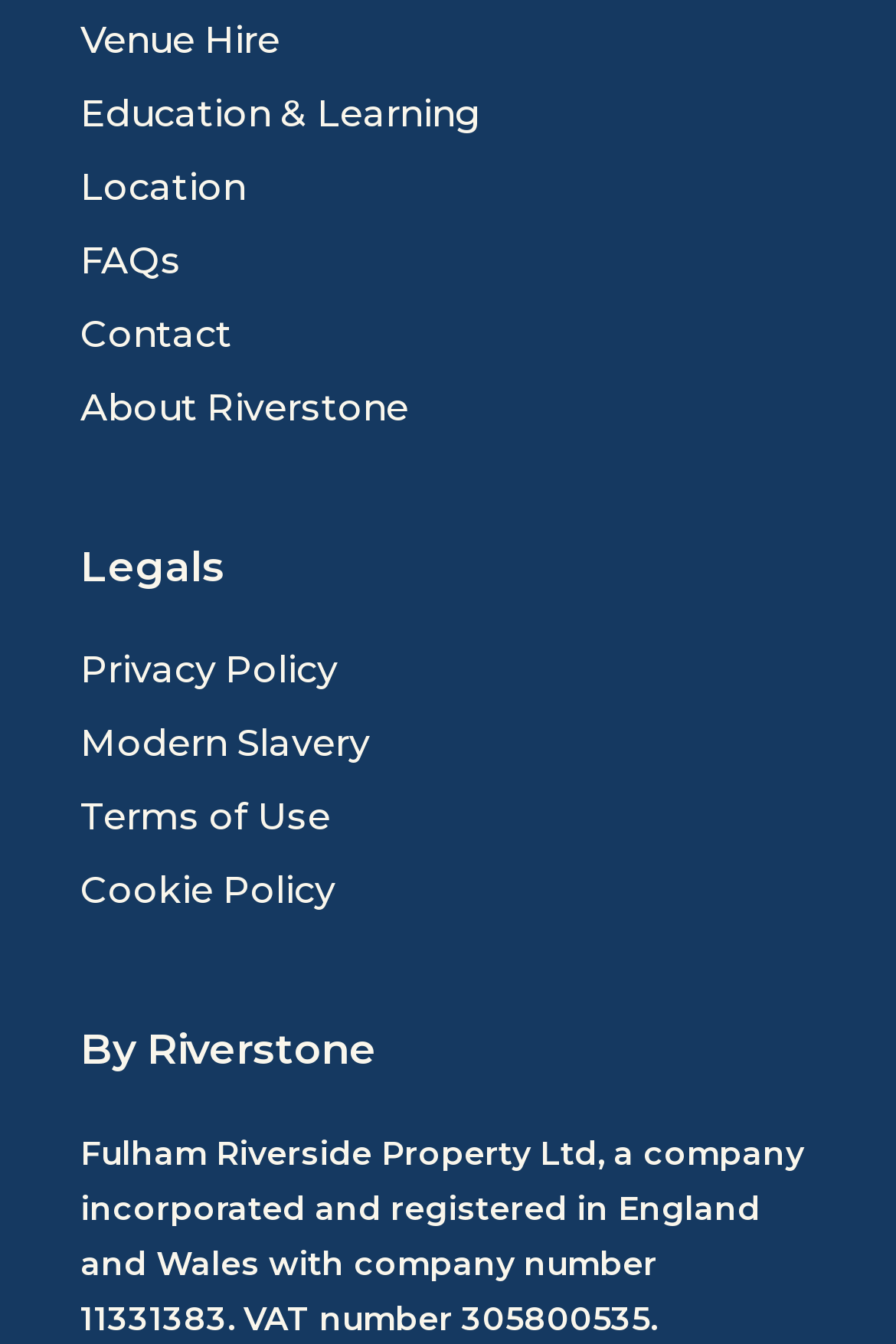Reply to the question with a brief word or phrase: How many links are there under the 'Legals' heading?

4